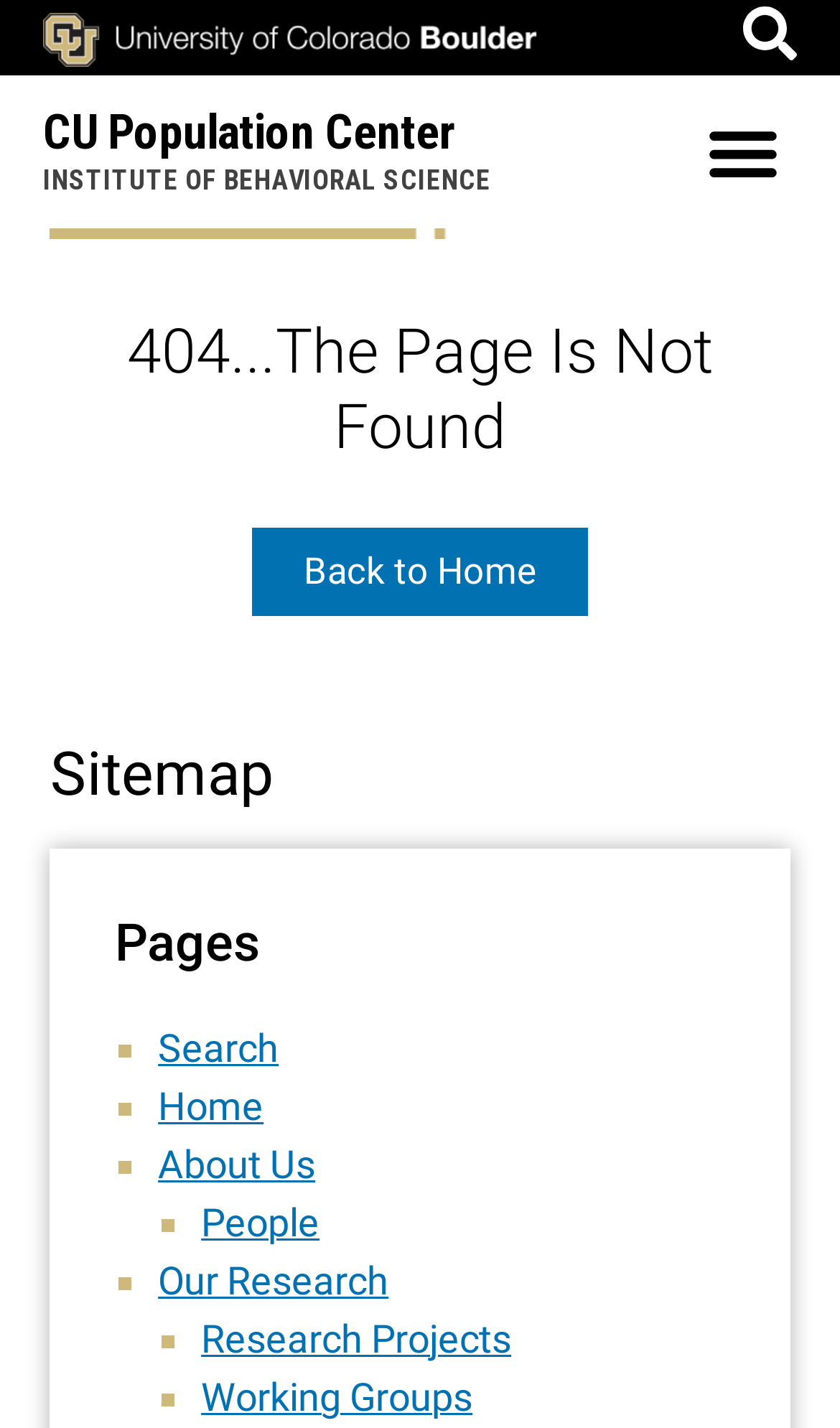Extract the main heading text from the webpage.

404...The Page Is Not Found